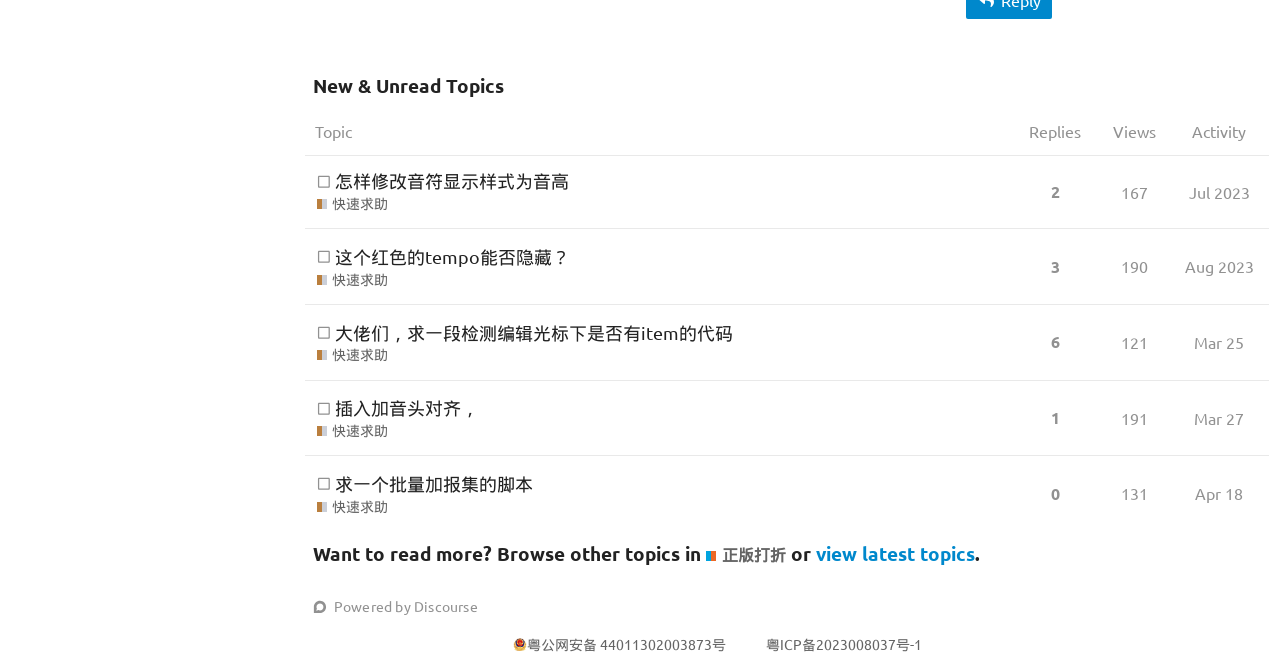Locate the bounding box coordinates of the clickable region to complete the following instruction: "Browse other topics in 正版打折."

[0.552, 0.823, 0.614, 0.857]